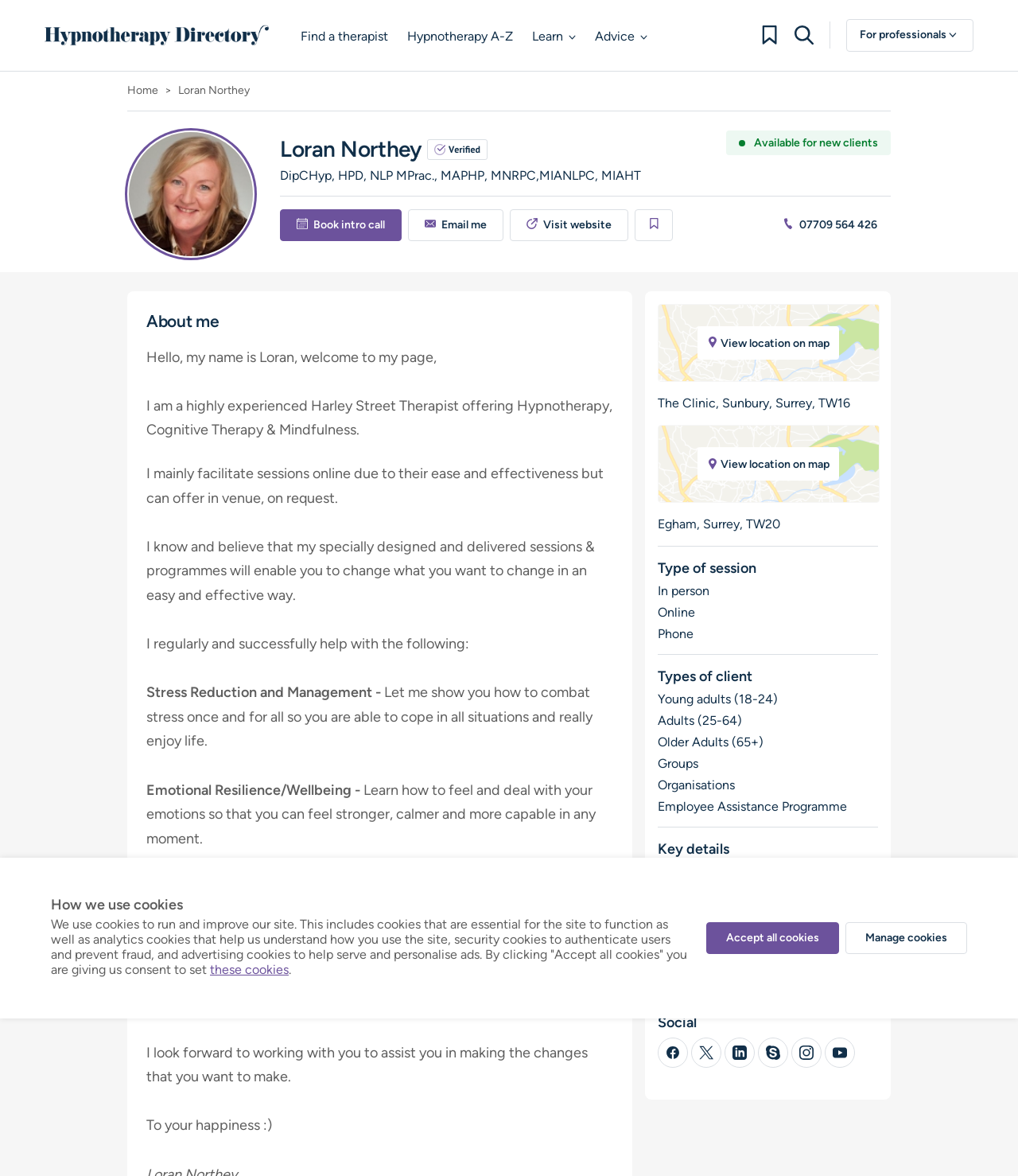Please identify the bounding box coordinates of the clickable element to fulfill the following instruction: "View location on map". The coordinates should be four float numbers between 0 and 1, i.e., [left, top, right, bottom].

[0.647, 0.259, 0.863, 0.324]